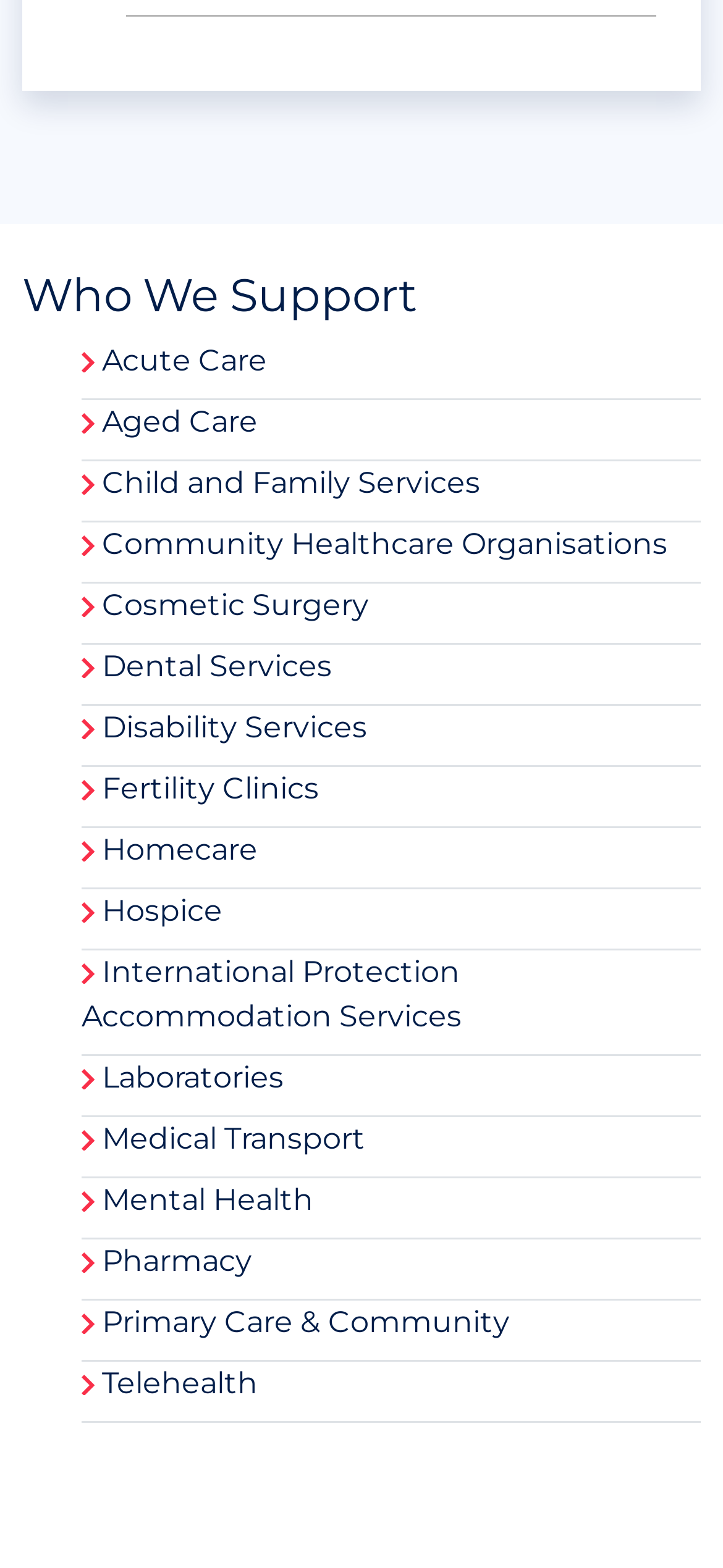Find the bounding box coordinates of the clickable area that will achieve the following instruction: "Discover Primary Care & Community".

[0.141, 0.832, 0.705, 0.854]